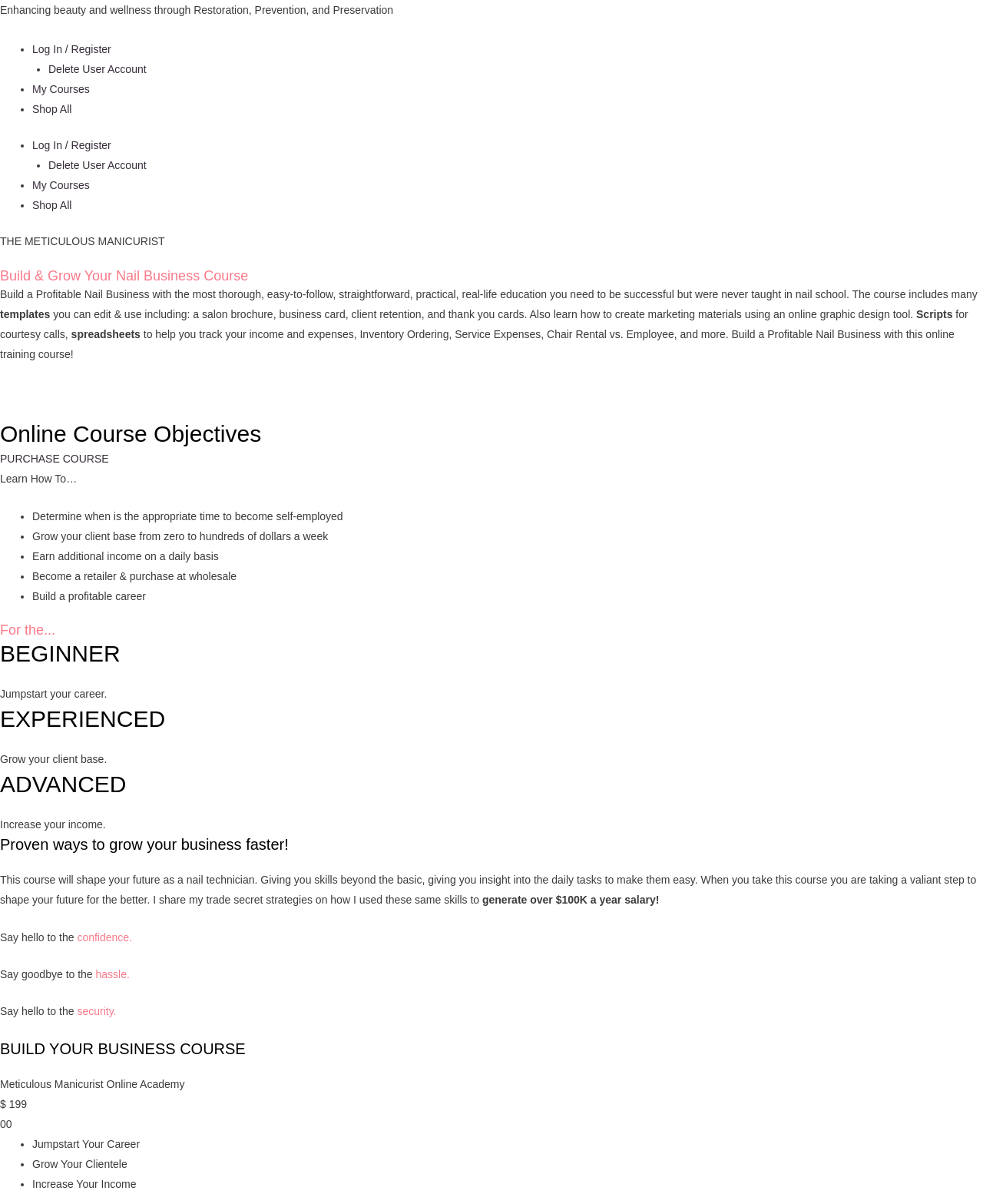Could you indicate the bounding box coordinates of the region to click in order to complete this instruction: "Log in or register".

[0.033, 0.035, 0.113, 0.046]